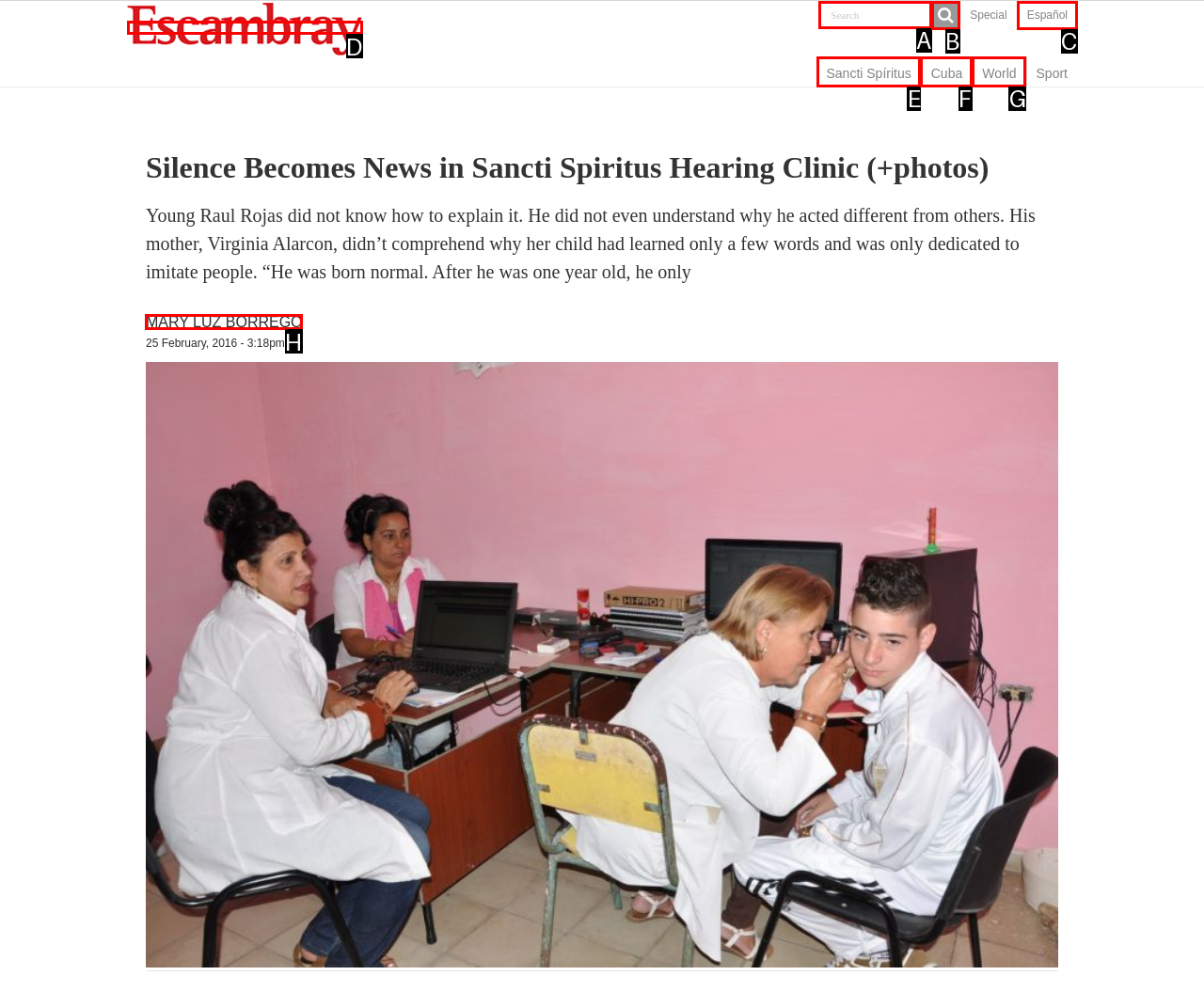For the task: Read the article by MARY LUZ BORREGO, specify the letter of the option that should be clicked. Answer with the letter only.

H